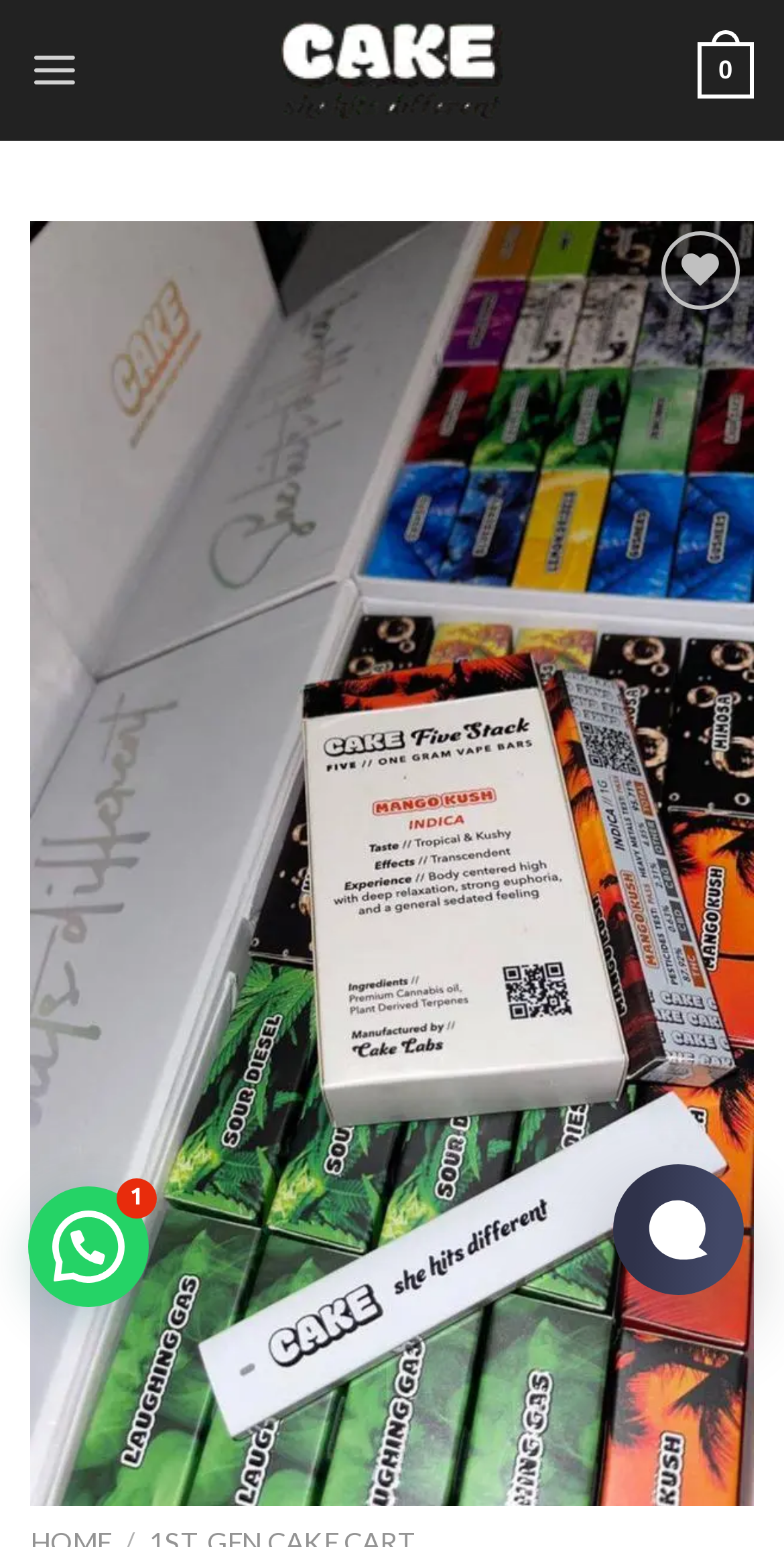How many navigation buttons are there?
Answer the question with a detailed explanation, including all necessary information.

I looked at the figure element and found two button elements, 'Previous' and 'Next', which are used for navigation.